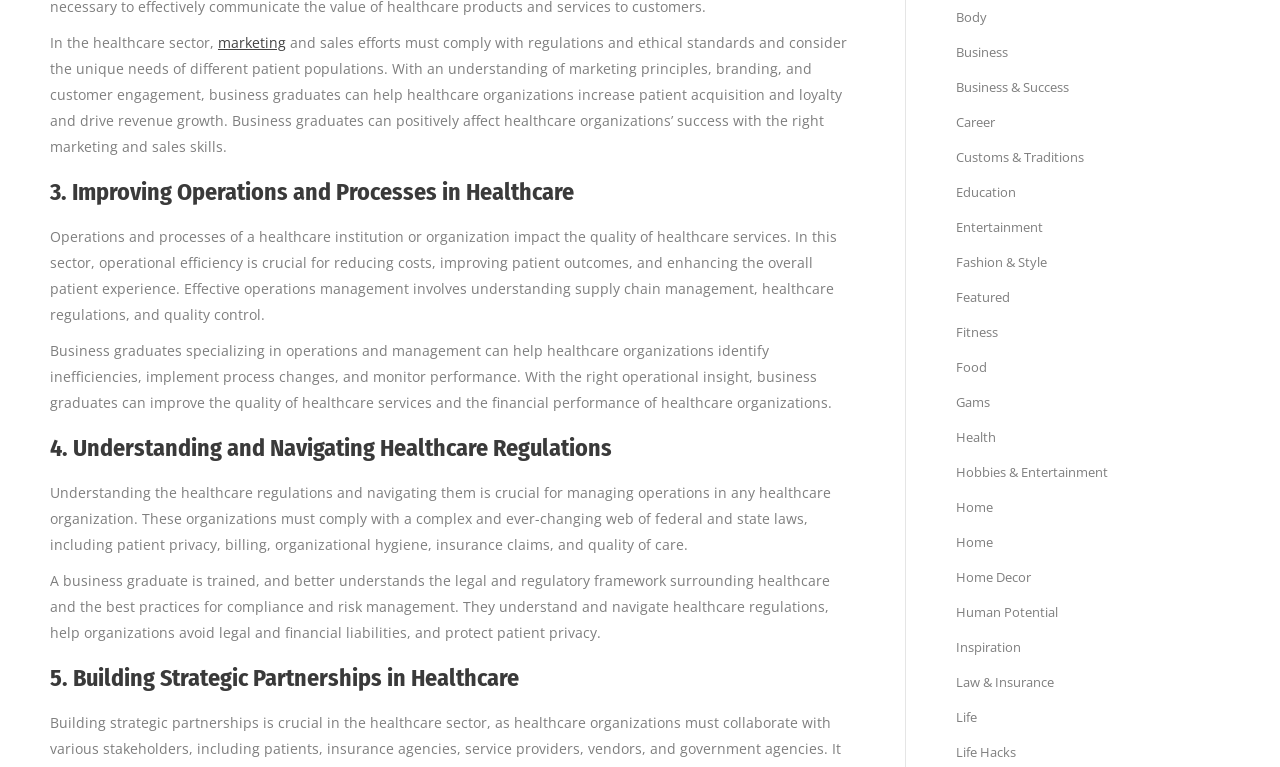What is the importance of understanding marketing principles in healthcare?
Please provide a single word or phrase in response based on the screenshot.

Increasing patient acquisition and loyalty